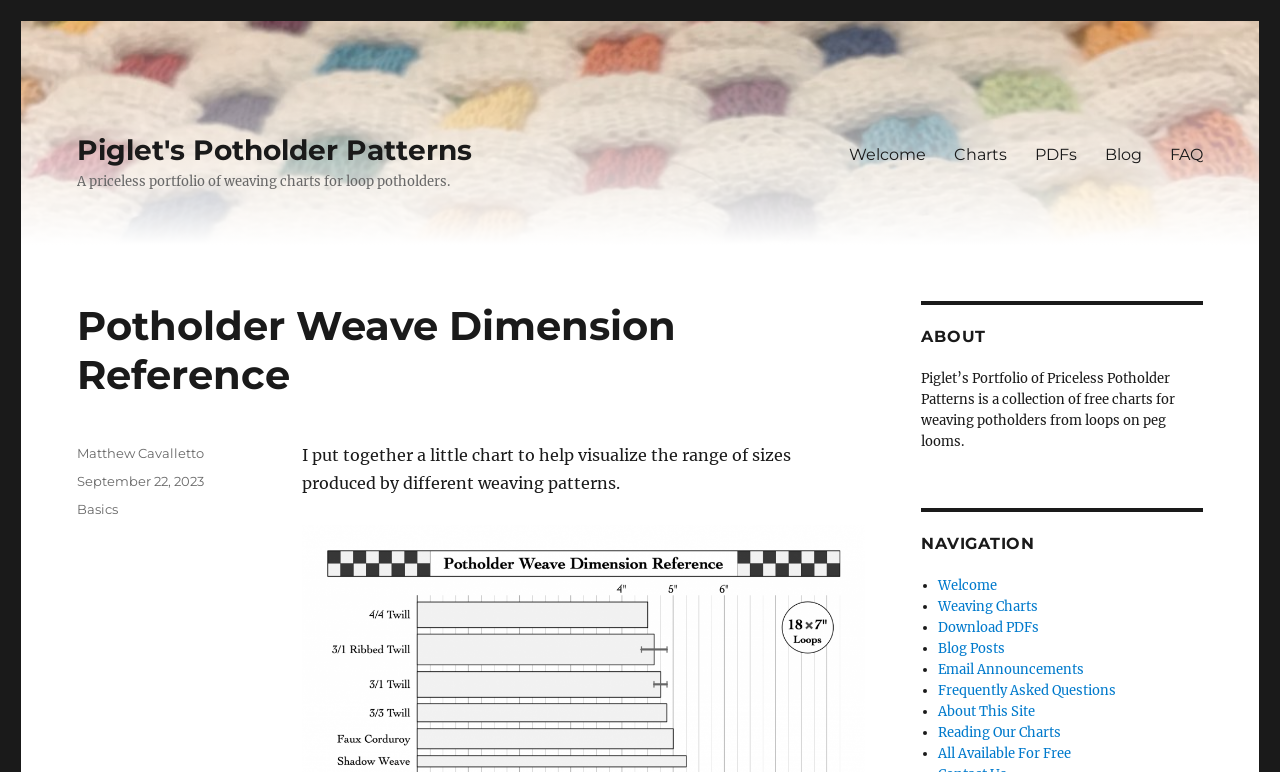How many navigation links are there?
Refer to the image and provide a one-word or short phrase answer.

5